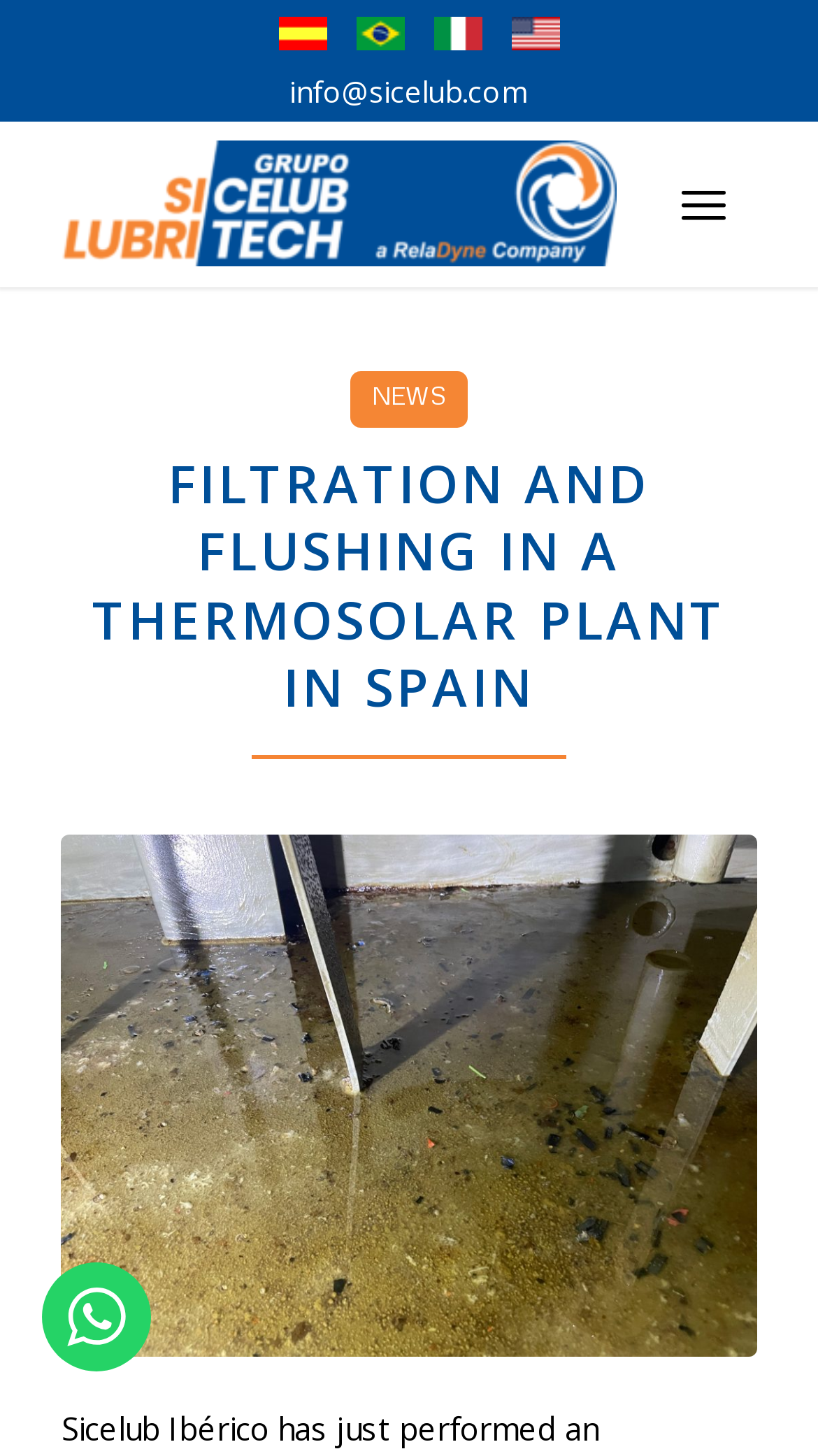Offer a meticulous caption that includes all visible features of the webpage.

The webpage appears to be a news article or a case study about a company's intervention in a Steam Turbine in Spain, specifically focusing on filtration and flushing in a thermosolar plant. 

At the top left corner, there are four language options - Español, Português, Italiano, and English - each accompanied by a small flag icon. Below these options, there is a contact email address, "info@sicelub.com". 

To the right of the language options, there is a company logo, "Grupo Sicelub Lubritech", which is also a clickable link. 

The main content of the webpage is divided into two sections. The top section has a heading "FILTRATION AND FLUSHING IN A THERMOSOLAR PLANT IN SPAIN" and a link with the same text. Below this heading, there is a large image that takes up most of the width of the page. 

The bottom section has a menu with a "NEWS" link and a "Contactanos" button at the bottom left corner, accompanied by a small icon.